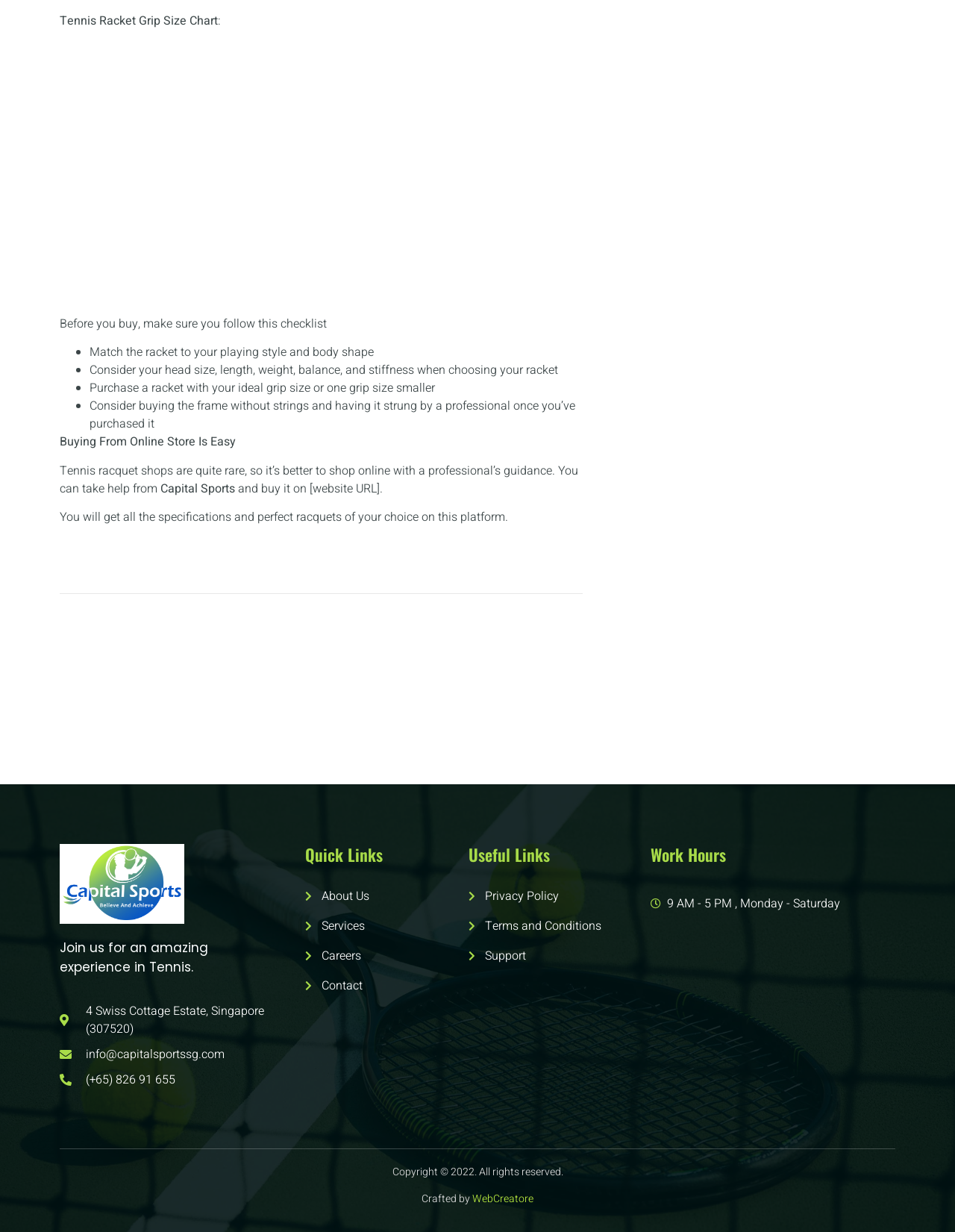Find the bounding box coordinates of the clickable area that will achieve the following instruction: "Click 'About Us'".

[0.32, 0.72, 0.483, 0.735]